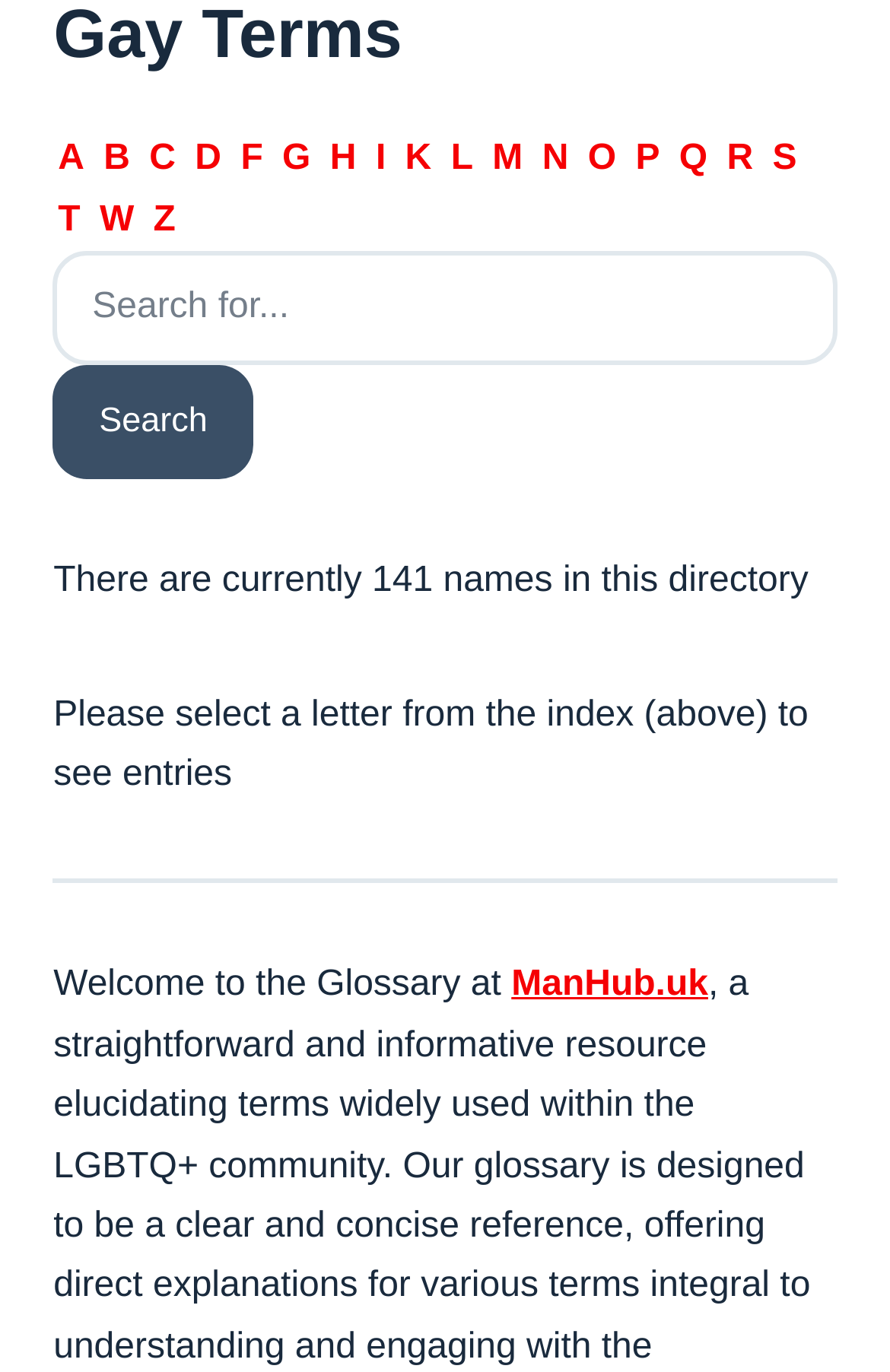Please specify the bounding box coordinates for the clickable region that will help you carry out the instruction: "Search for a term".

[0.06, 0.183, 0.94, 0.349]